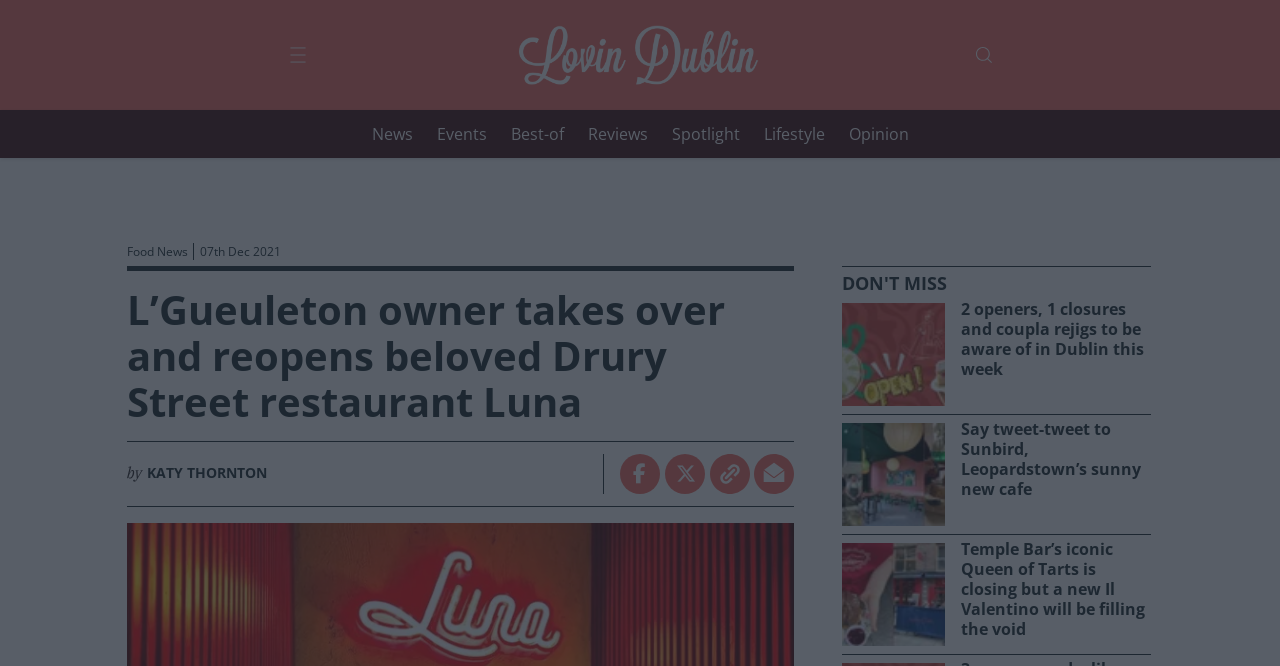Determine the bounding box coordinates (top-left x, top-left y, bottom-right x, bottom-right y) of the UI element described in the following text: Best-of

[0.399, 0.185, 0.44, 0.218]